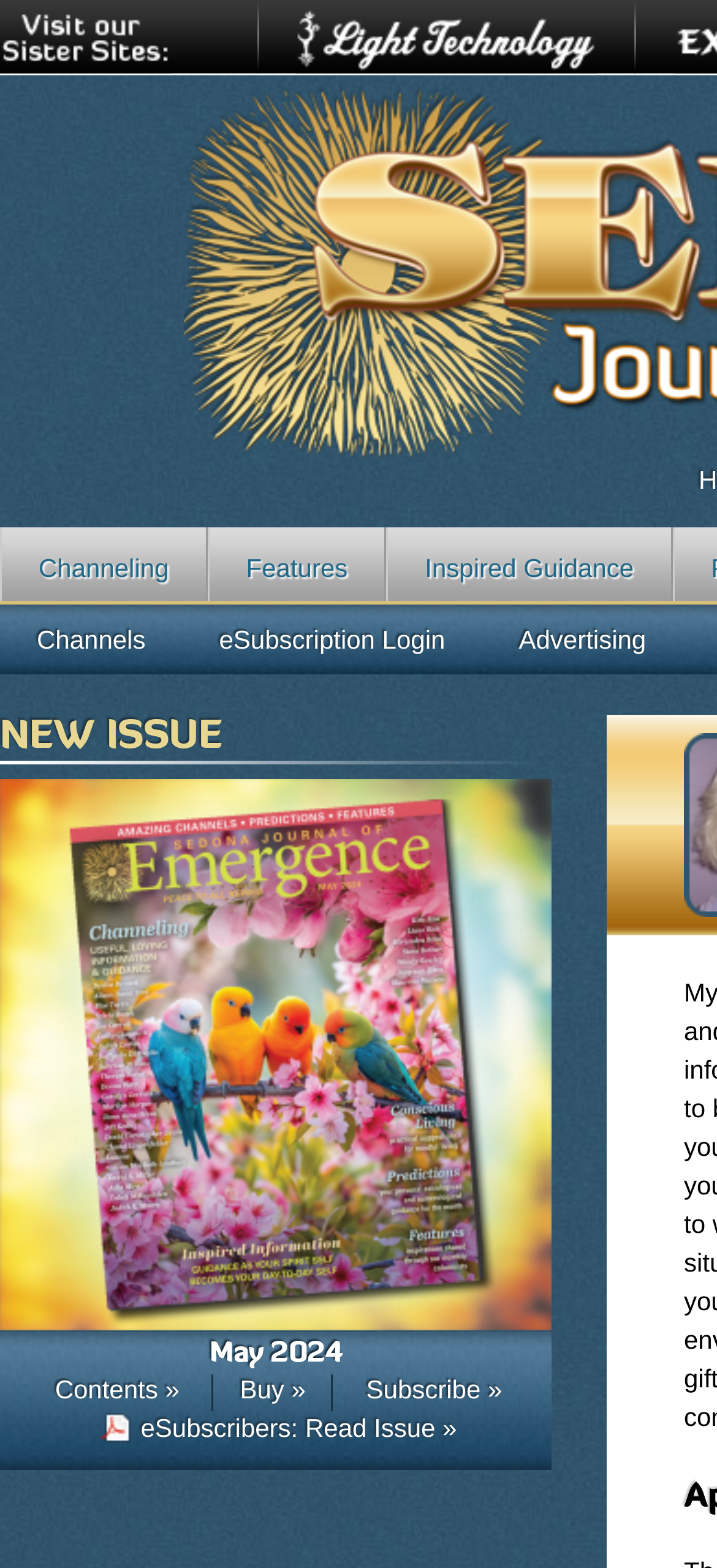Find the bounding box coordinates for the area that must be clicked to perform this action: "Click on the 'Next' link".

None